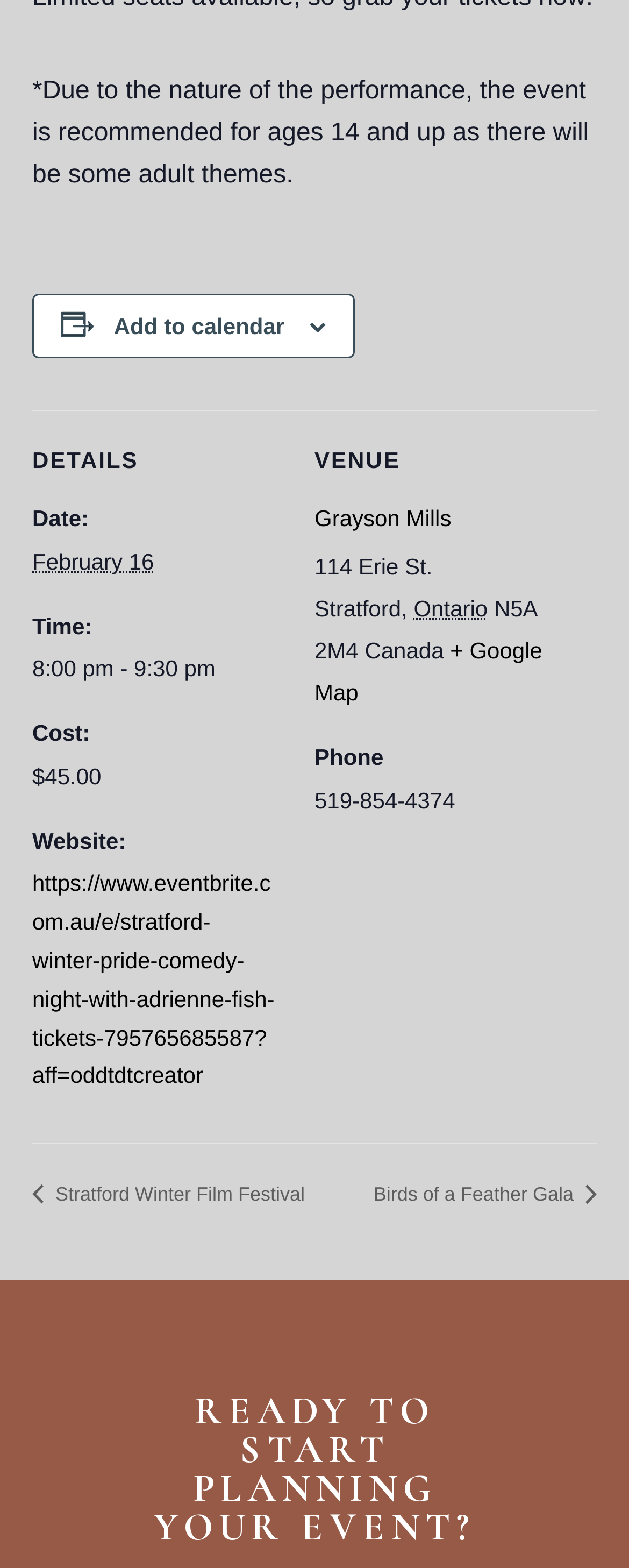What is the recommended age for this event?
Please provide a single word or phrase in response based on the screenshot.

14 and up